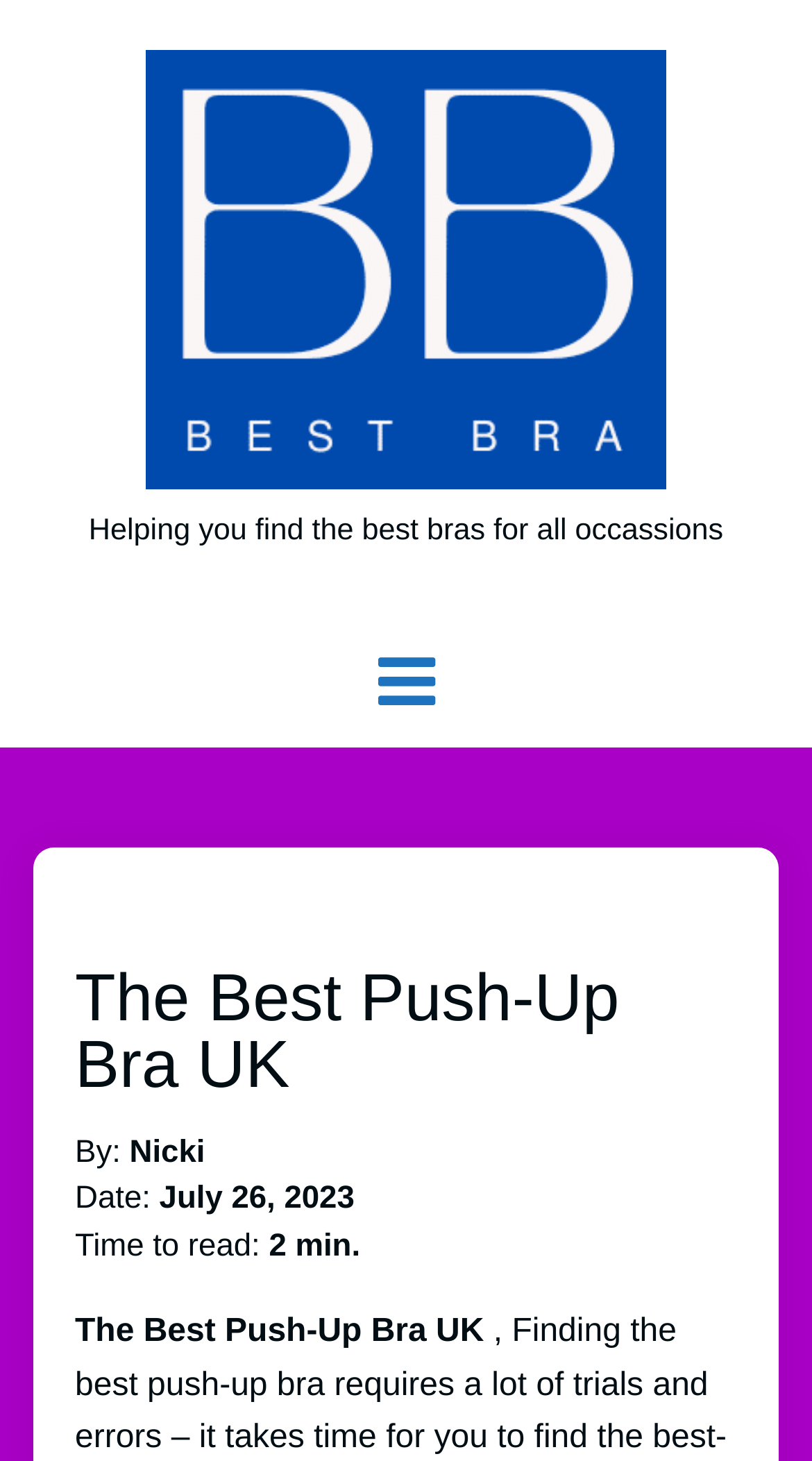What is the main topic of this webpage?
From the image, provide a succinct answer in one word or a short phrase.

The Best Push-Up Bra UK